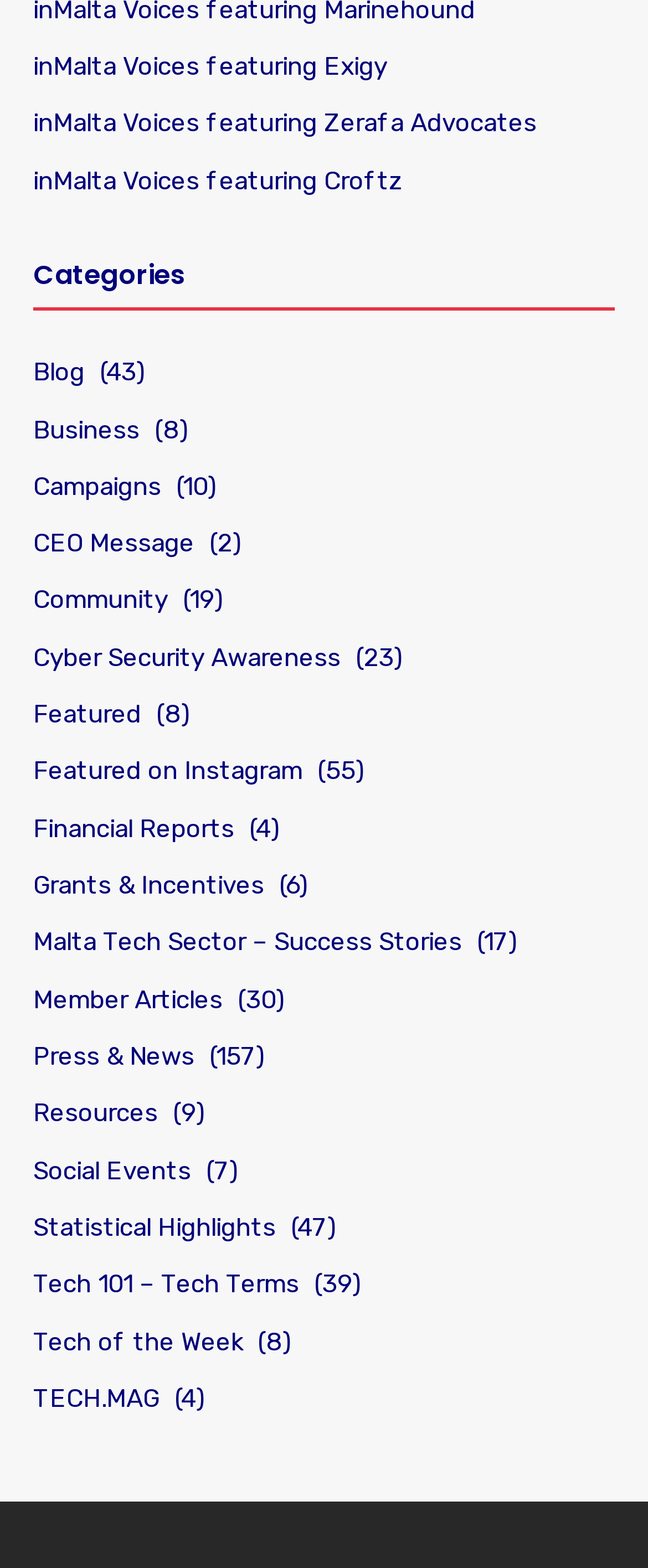Select the bounding box coordinates of the element I need to click to carry out the following instruction: "Read about business".

[0.051, 0.264, 0.215, 0.283]